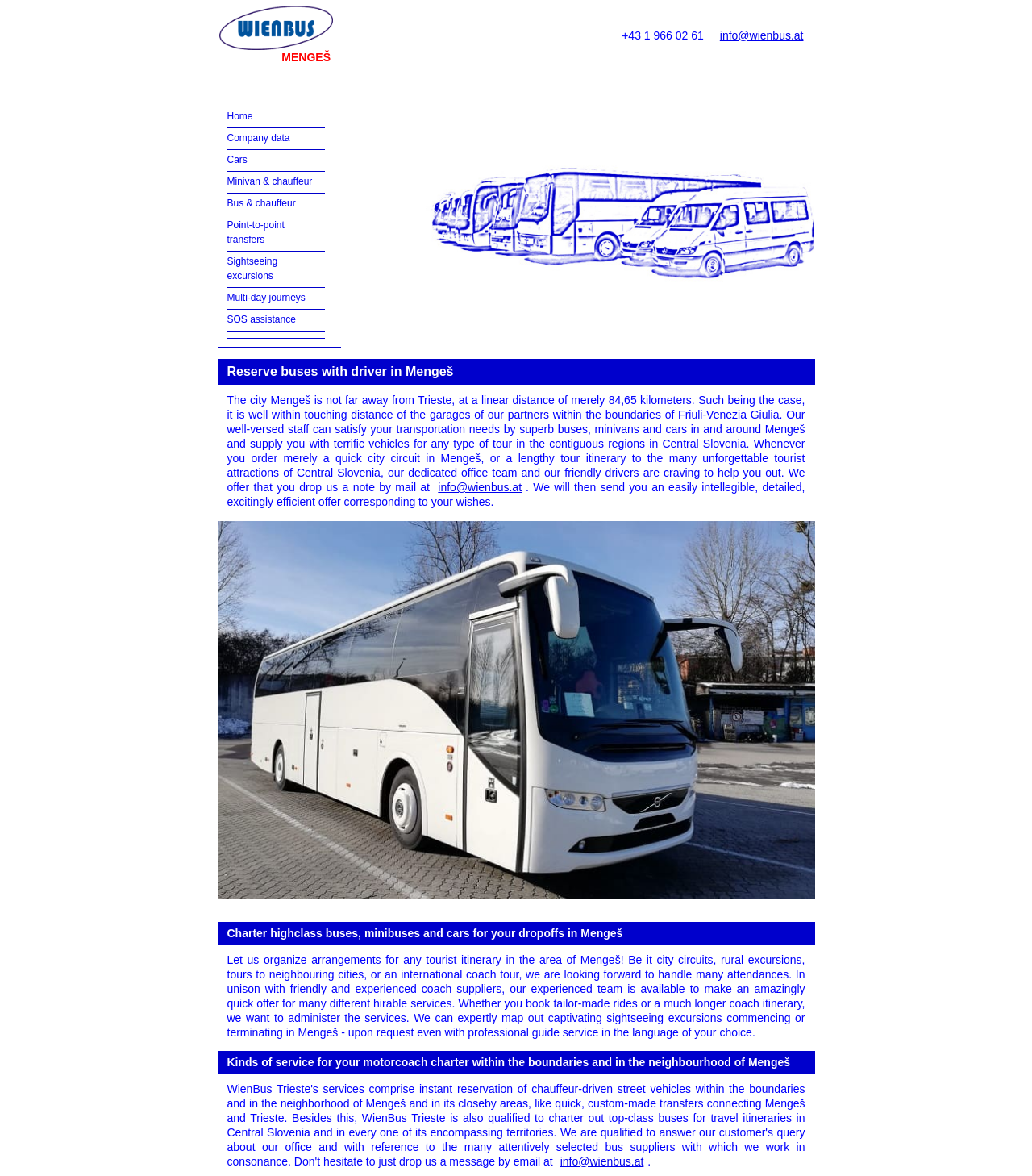What is the company's email address?
Using the image as a reference, give a one-word or short phrase answer.

info@wienbus.at